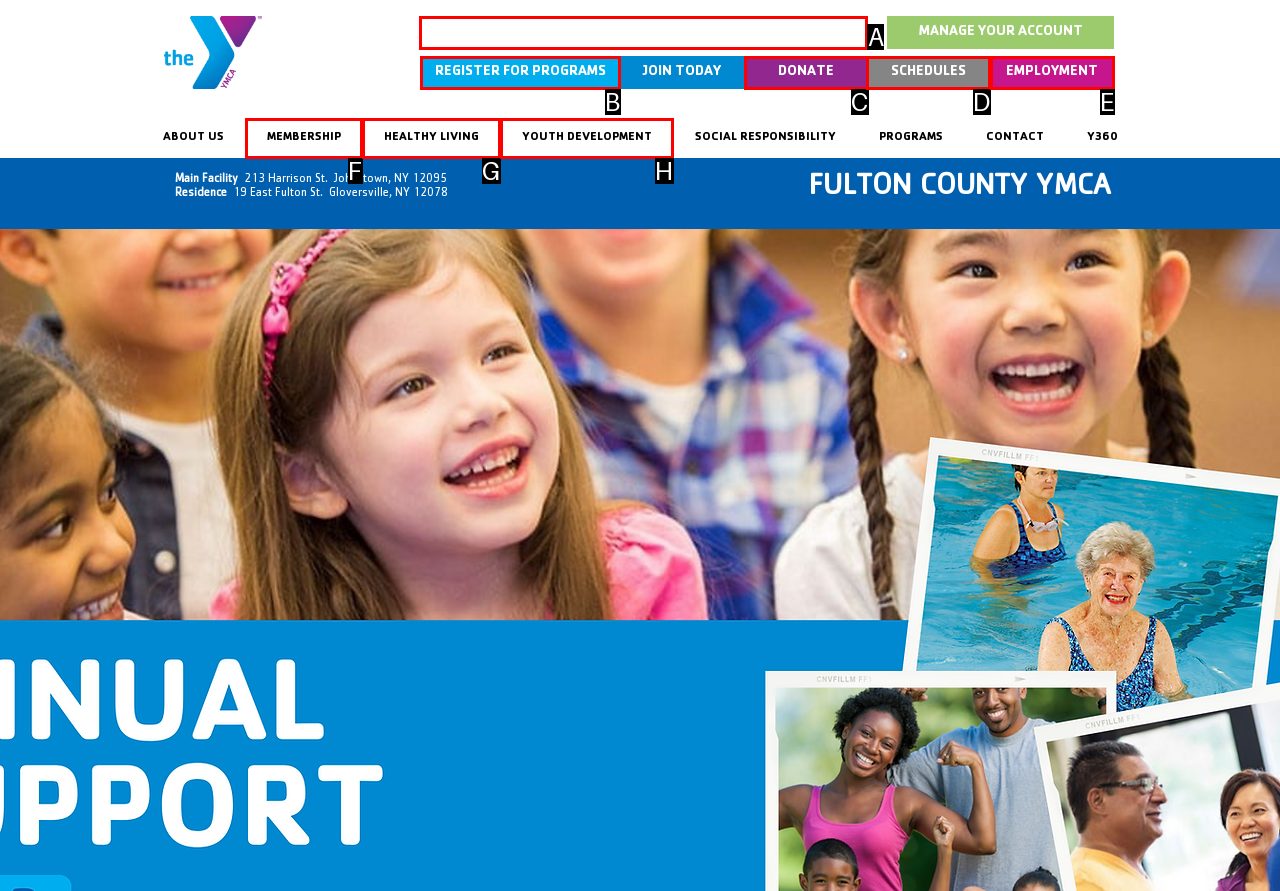Choose the letter of the option you need to click to Click on the '1' link. Answer with the letter only.

None